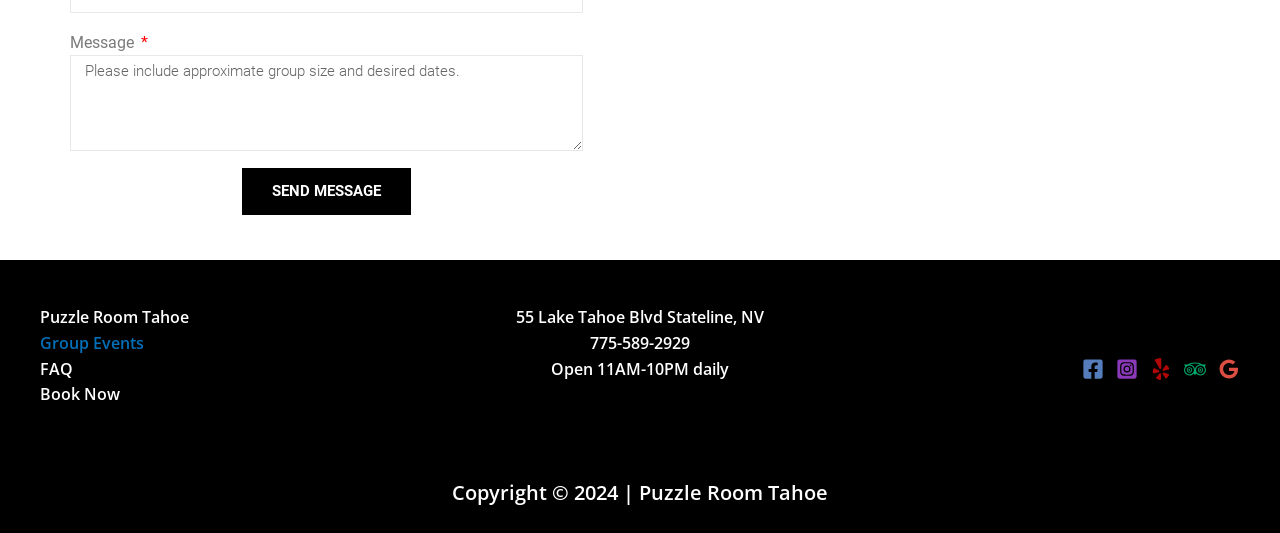From the details in the image, provide a thorough response to the question: What is the phone number of Puzzle Room Tahoe?

The phone number of Puzzle Room Tahoe is mentioned in the footer section of the webpage, which is 775-589-2929.